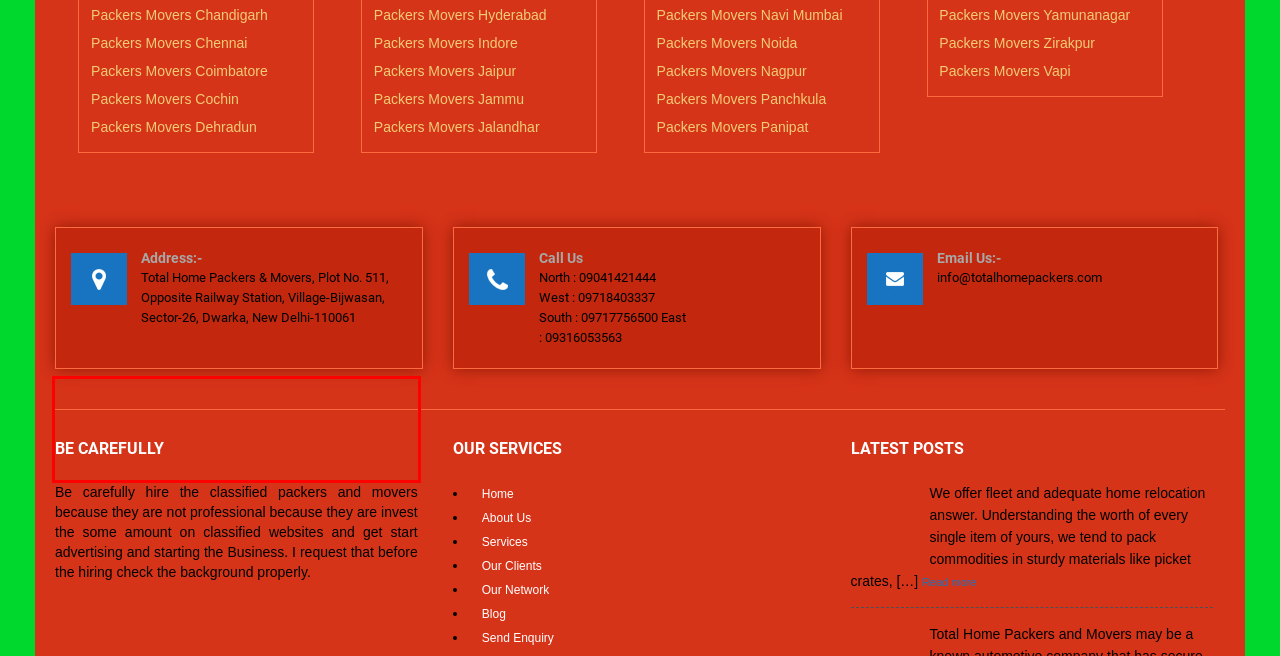You are provided with a screenshot of a webpage containing a red bounding box. Please extract the text enclosed by this red bounding box.

Be carefully hire the classified packers and movers because they are not professional because they are invest the some amount on classified websites and get start advertising and starting the Business. I request that before the hiring check the background properly.